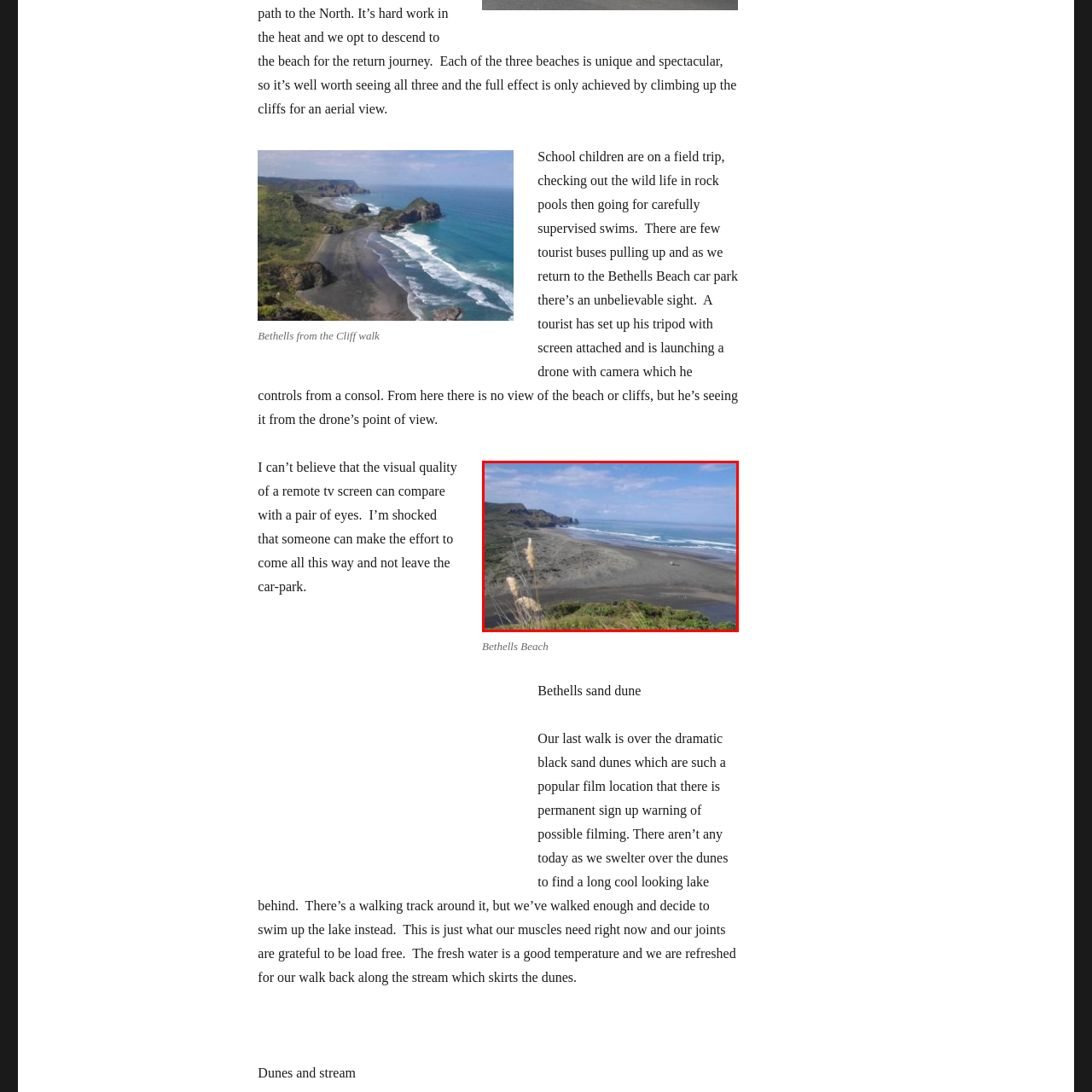What is the shape of the coastline on the left?
Pay attention to the image within the red bounding box and answer using just one word or a concise phrase.

dramatic cliffs